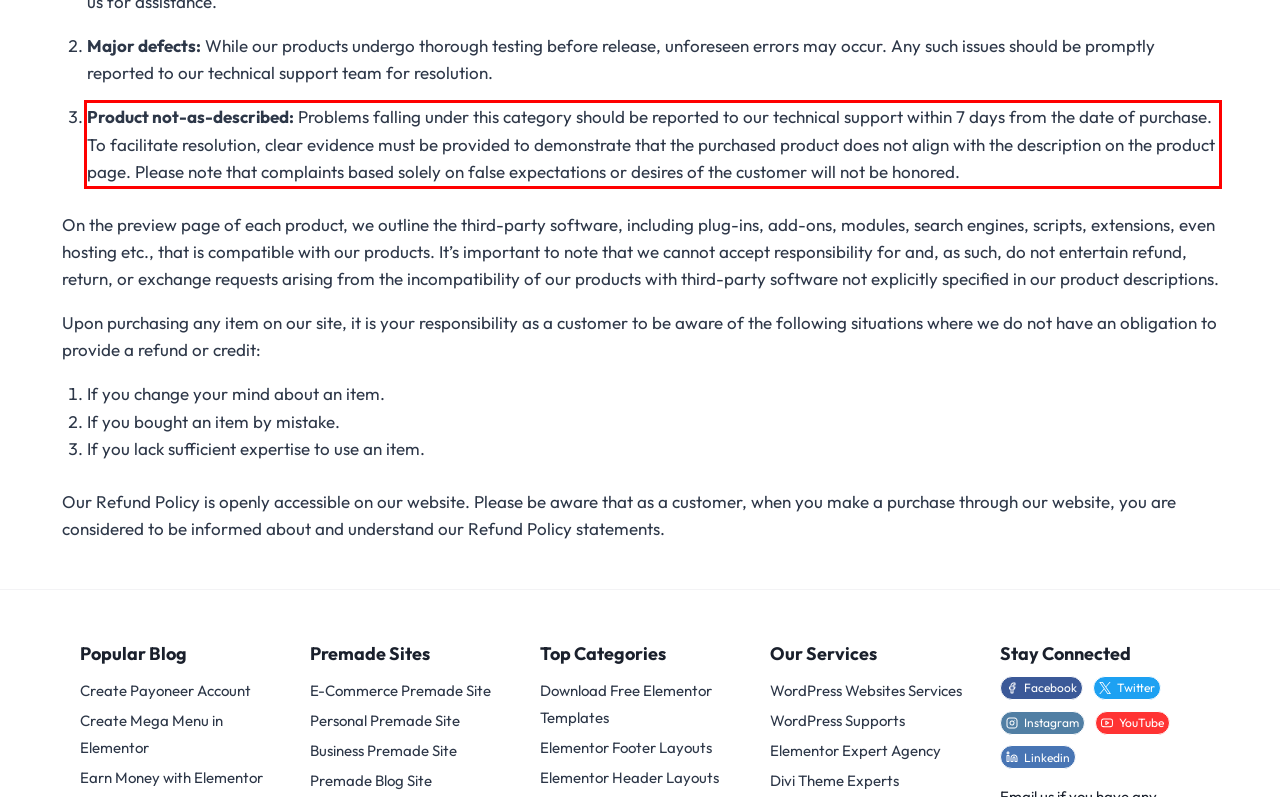Given the screenshot of a webpage, identify the red rectangle bounding box and recognize the text content inside it, generating the extracted text.

Product not-as-described: Problems falling under this category should be reported to our technical support within 7 days from the date of purchase. To facilitate resolution, clear evidence must be provided to demonstrate that the purchased product does not align with the description on the product page. Please note that complaints based solely on false expectations or desires of the customer will not be honored.